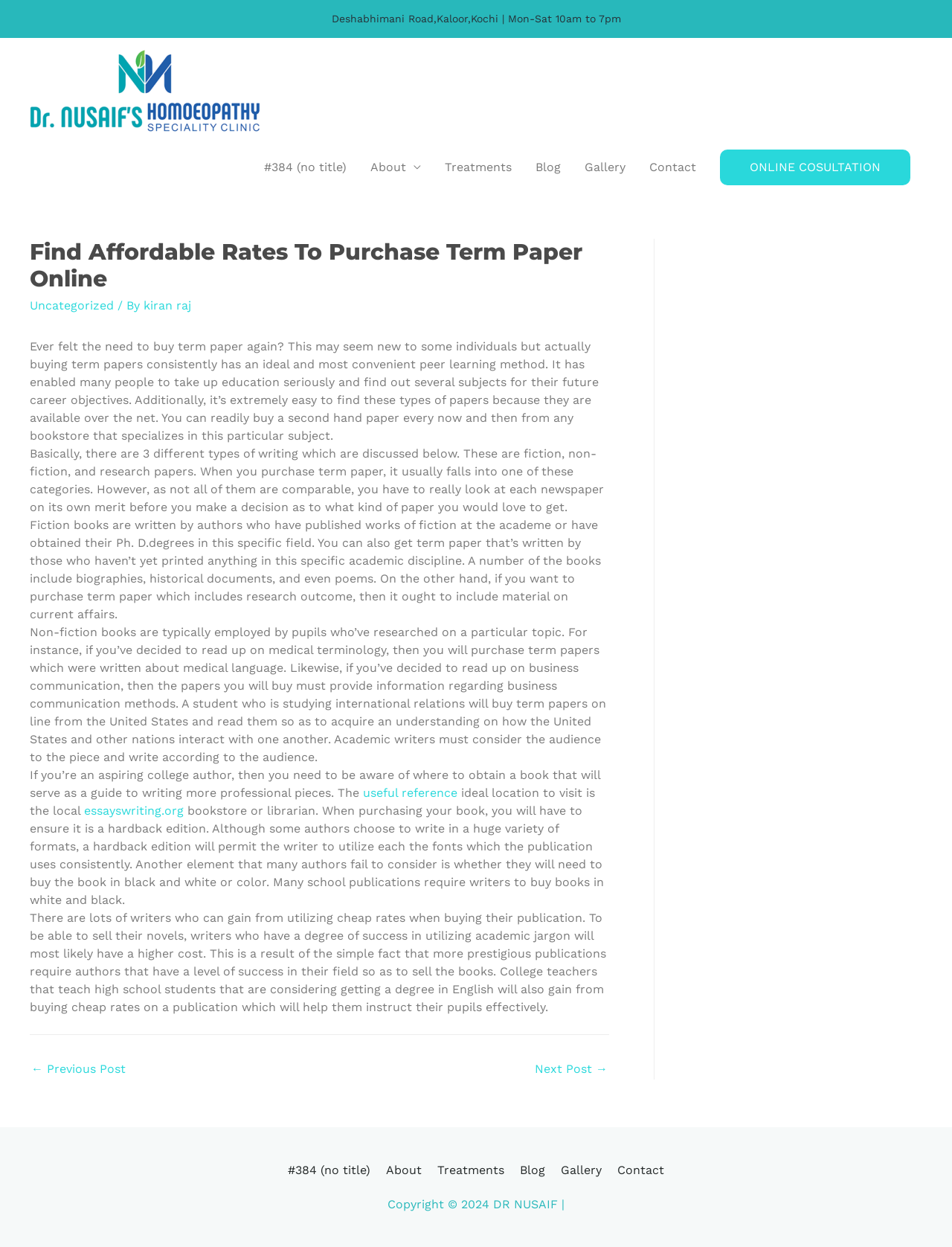Use a single word or phrase to answer this question: 
Where can one find a guide to writing professional pieces?

Local bookstore or librarian